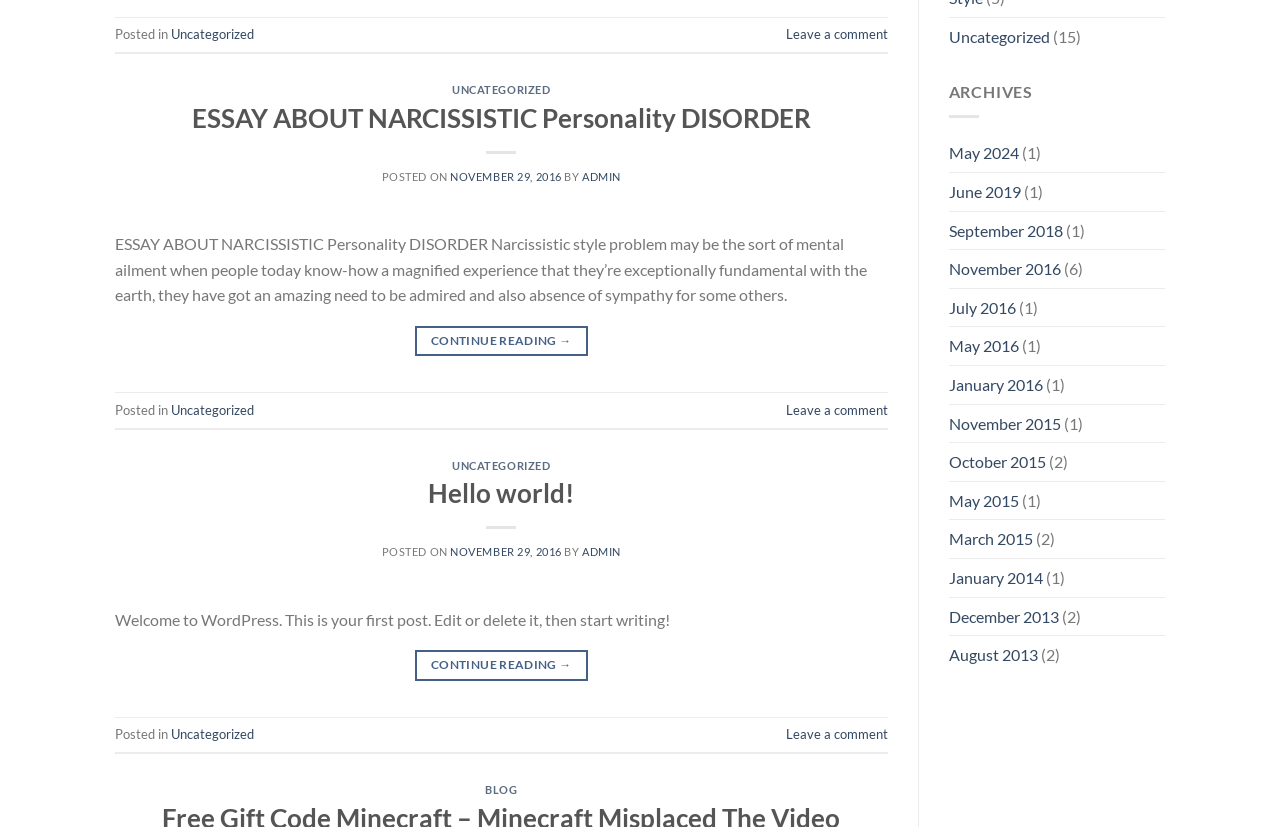Answer the question in a single word or phrase:
What is the date of the second post?

NOVEMBER 29, 2016